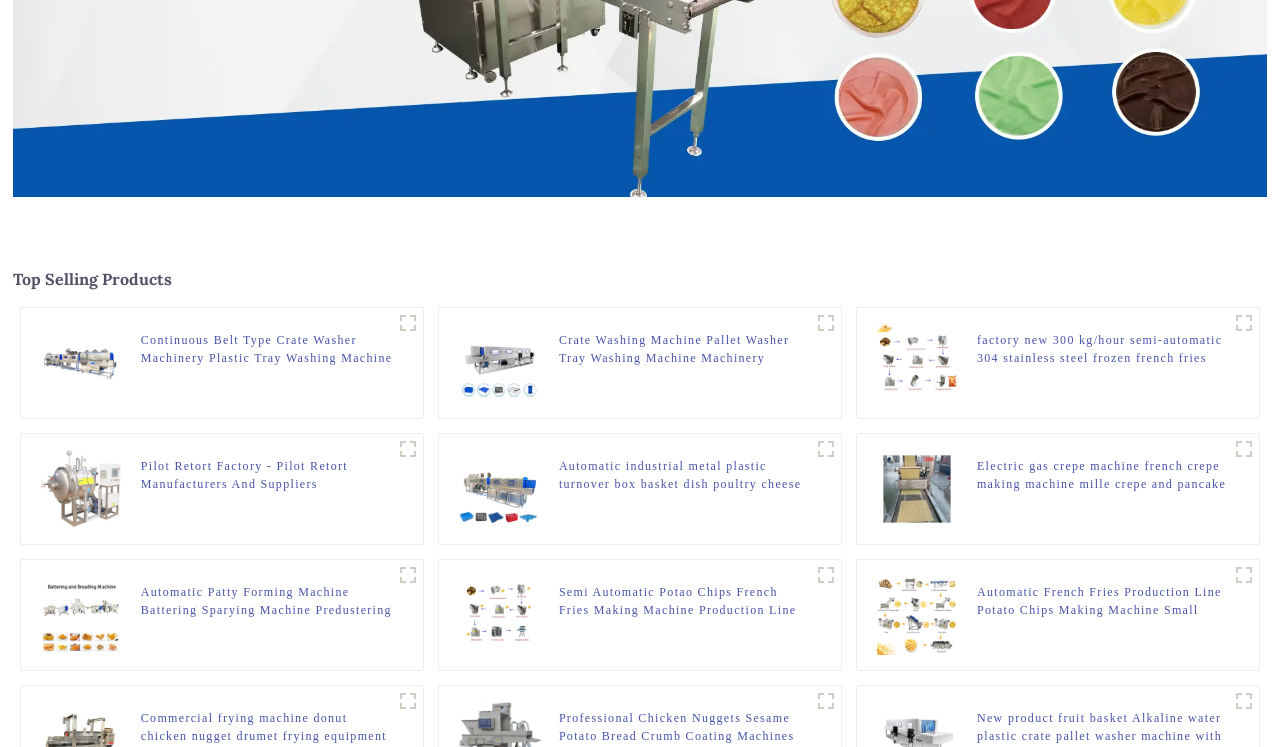Please identify the bounding box coordinates of the region to click in order to complete the task: "Click on the link 'crate washing machine'". The coordinates must be four float numbers between 0 and 1, specified as [left, top, right, bottom].

[0.032, 0.474, 0.094, 0.495]